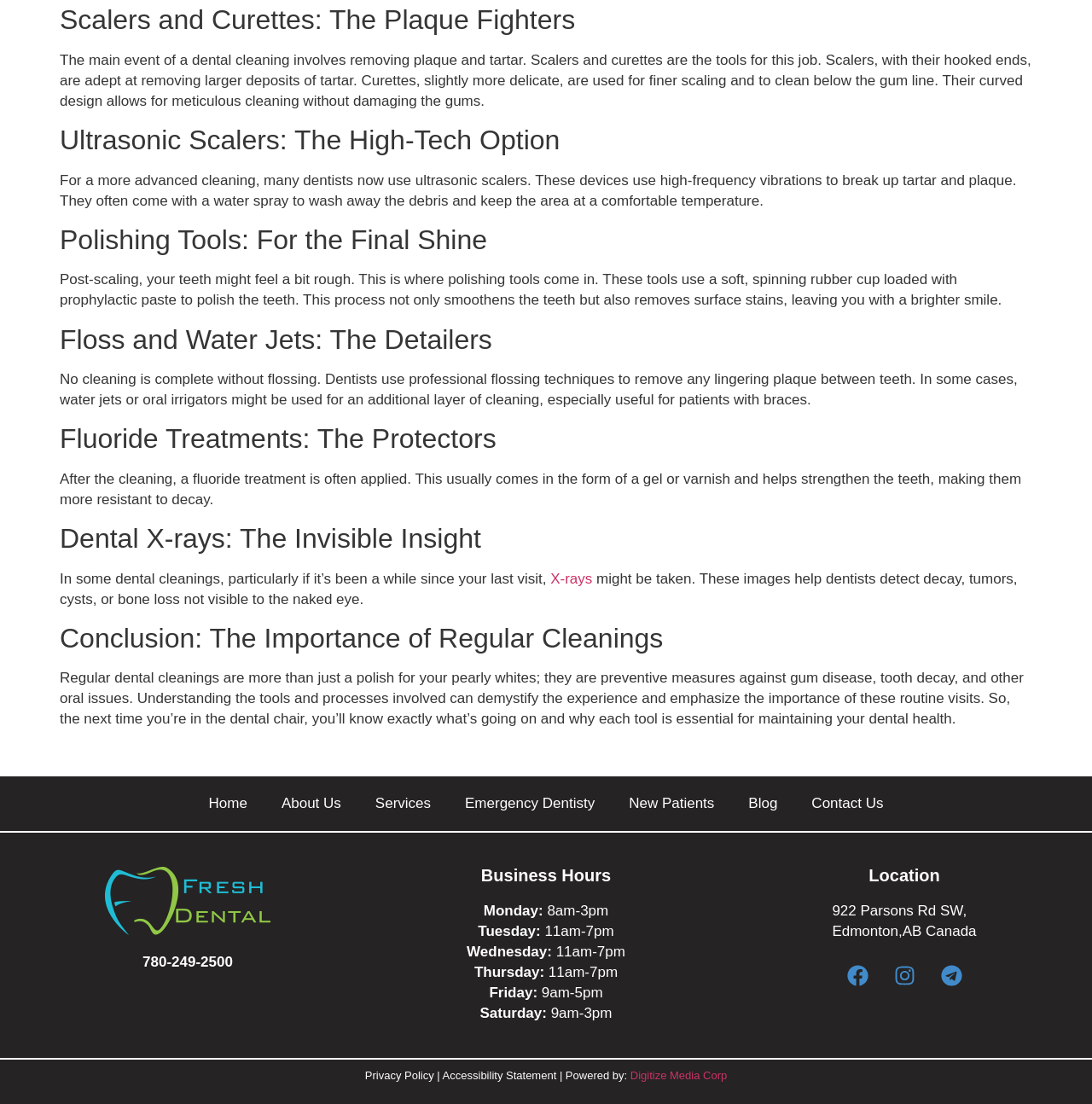Indicate the bounding box coordinates of the element that needs to be clicked to satisfy the following instruction: "Click the 'Home' link". The coordinates should be four float numbers between 0 and 1, i.e., [left, top, right, bottom].

[0.191, 0.719, 0.226, 0.737]